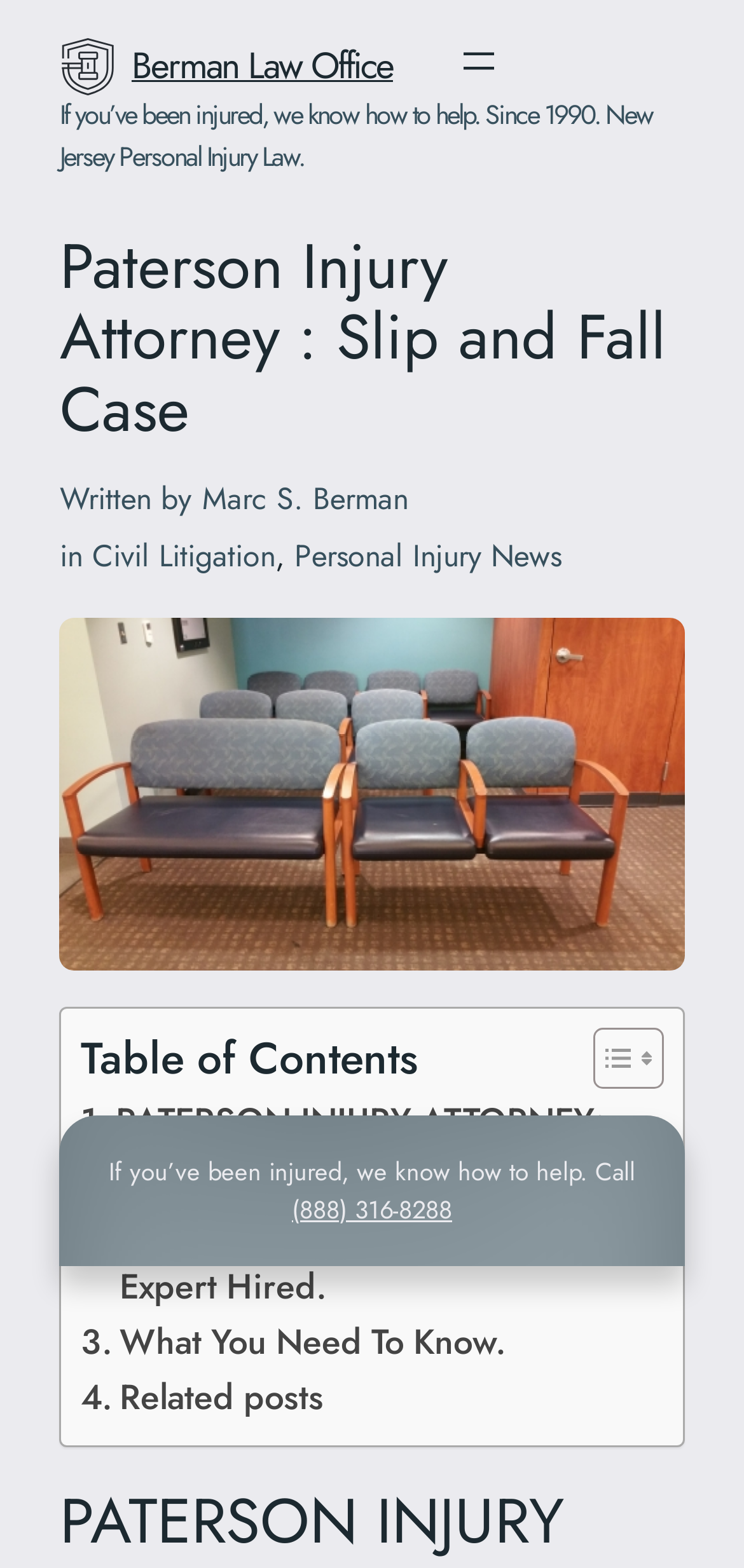Using the details from the image, please elaborate on the following question: What type of cases does the attorney handle?

I found the answer by looking at the heading element with the text 'Paterson Injury Attorney : Slip and Fall Case' which indicates that the attorney handles slip and fall cases.